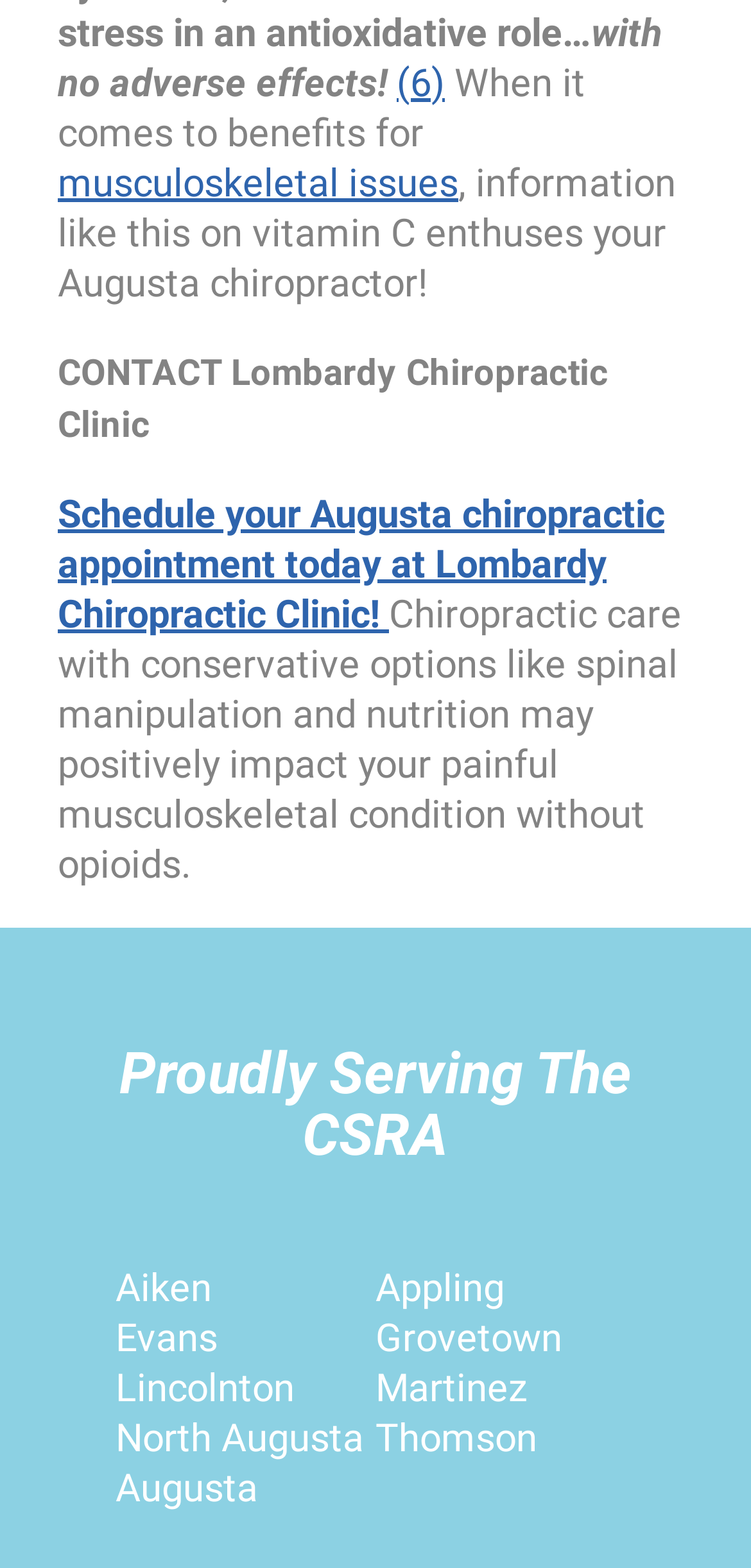What is the benefit of chiropractic care?
Please answer using one word or phrase, based on the screenshot.

No adverse effects